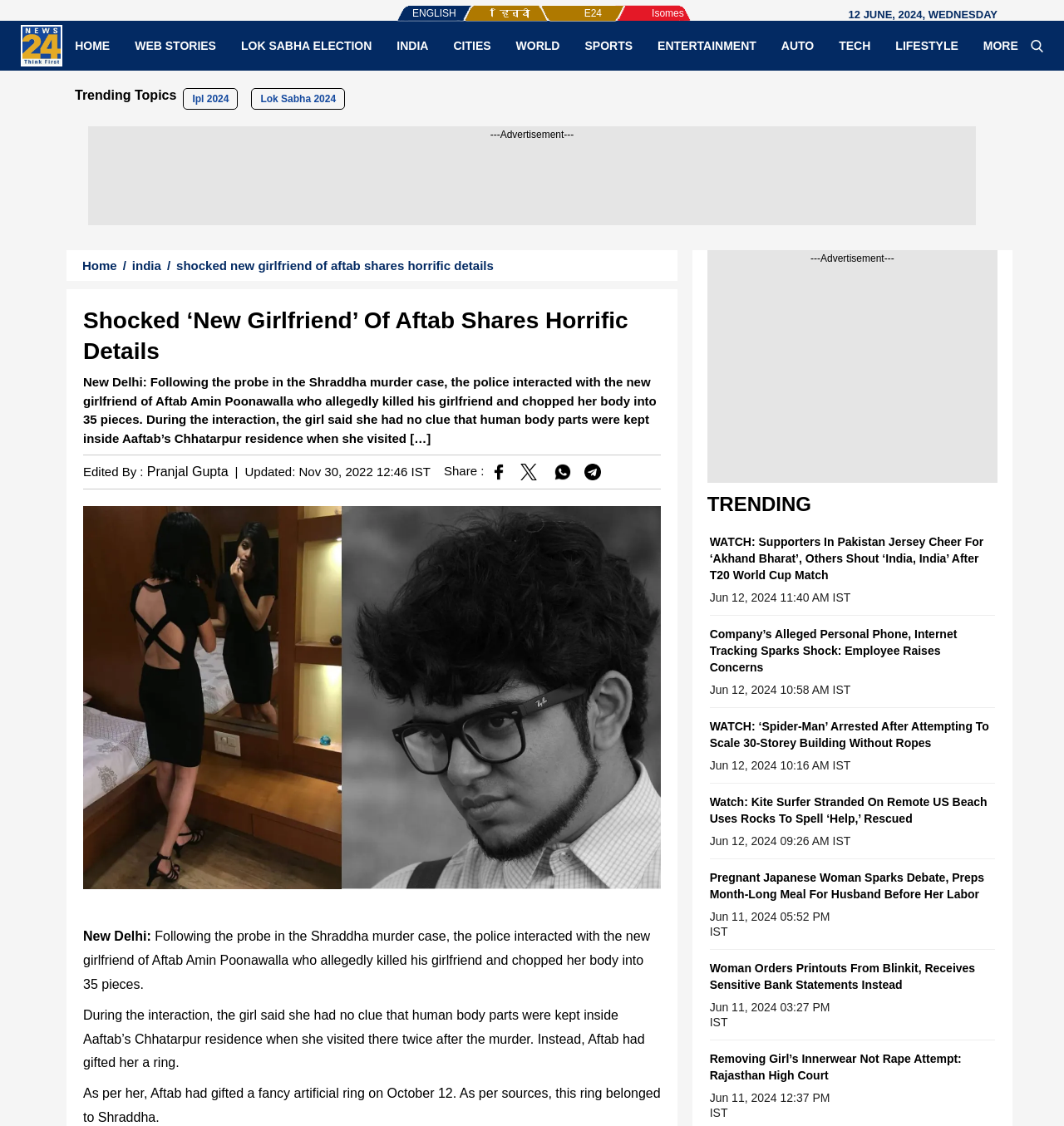What is the name of the website?
Please provide a single word or phrase in response based on the screenshot.

News24